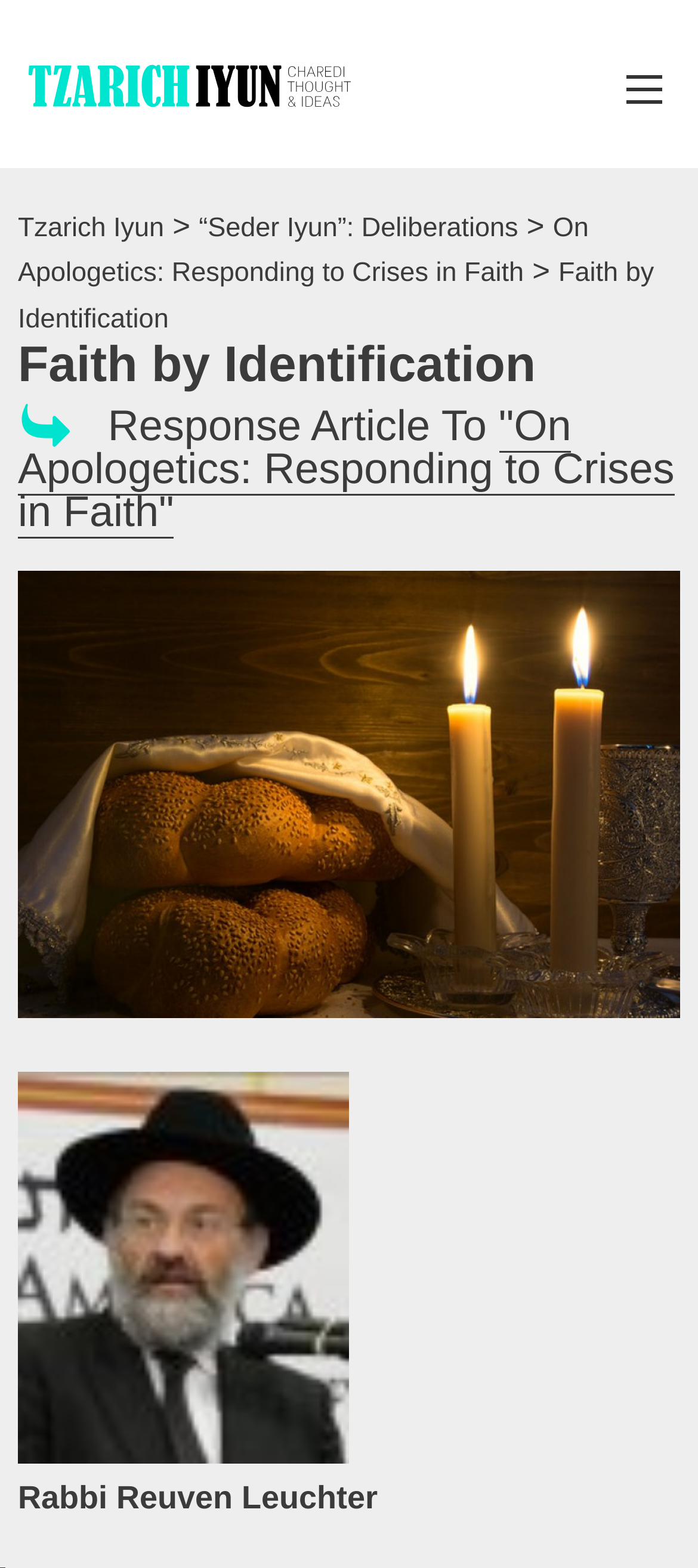Locate the bounding box for the described UI element: "“Seder Iyun”: Deliberations". Ensure the coordinates are four float numbers between 0 and 1, formatted as [left, top, right, bottom].

[0.285, 0.135, 0.742, 0.155]